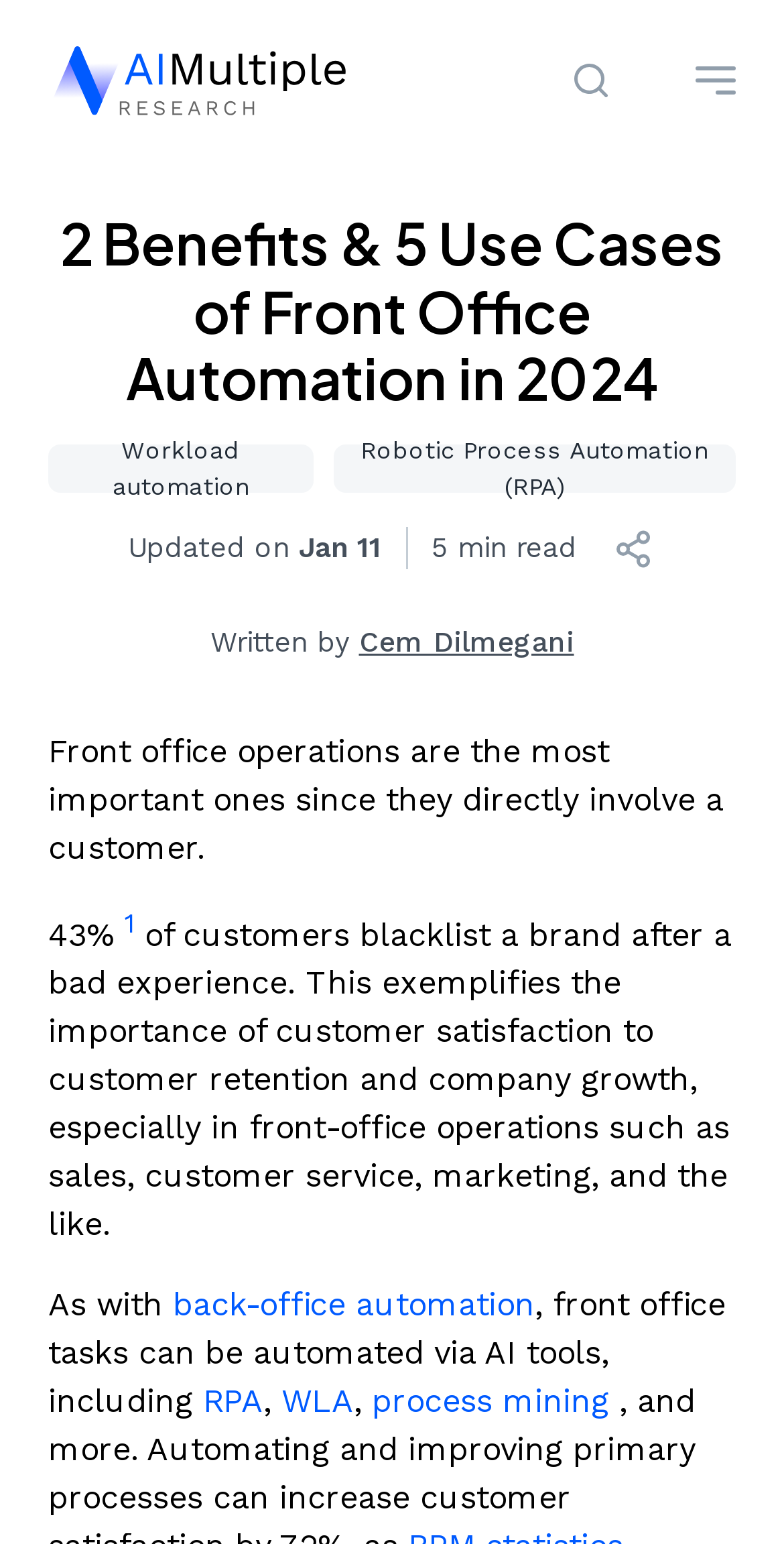Select the bounding box coordinates of the element I need to click to carry out the following instruction: "Read about Front Office Automation".

[0.062, 0.135, 0.938, 0.267]